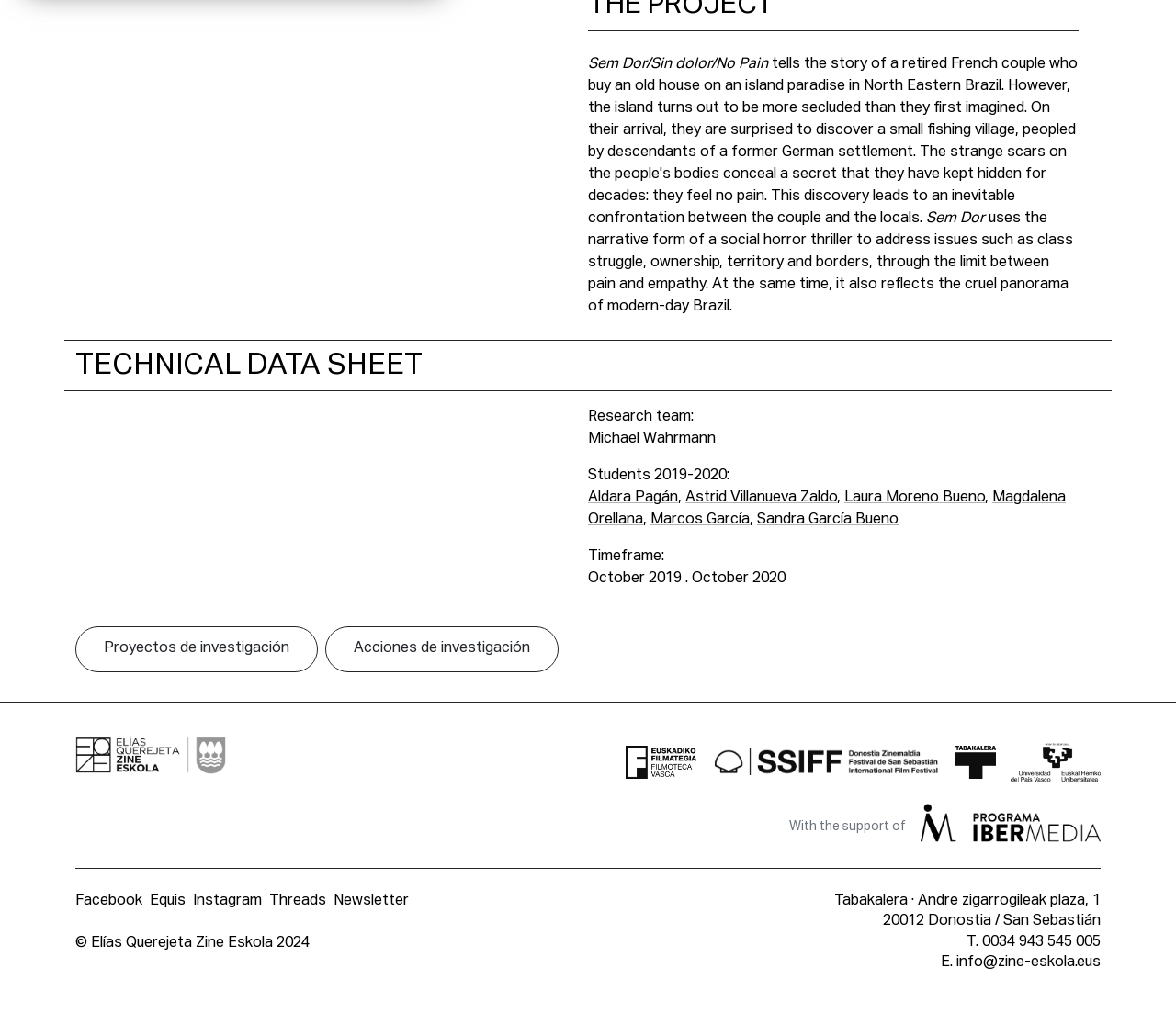Could you please study the image and provide a detailed answer to the question:
What is the contact email of the organization?

The contact email of the organization is obtained from the link element with the text 'info@zine-eskola.eus' at the bottom of the webpage.